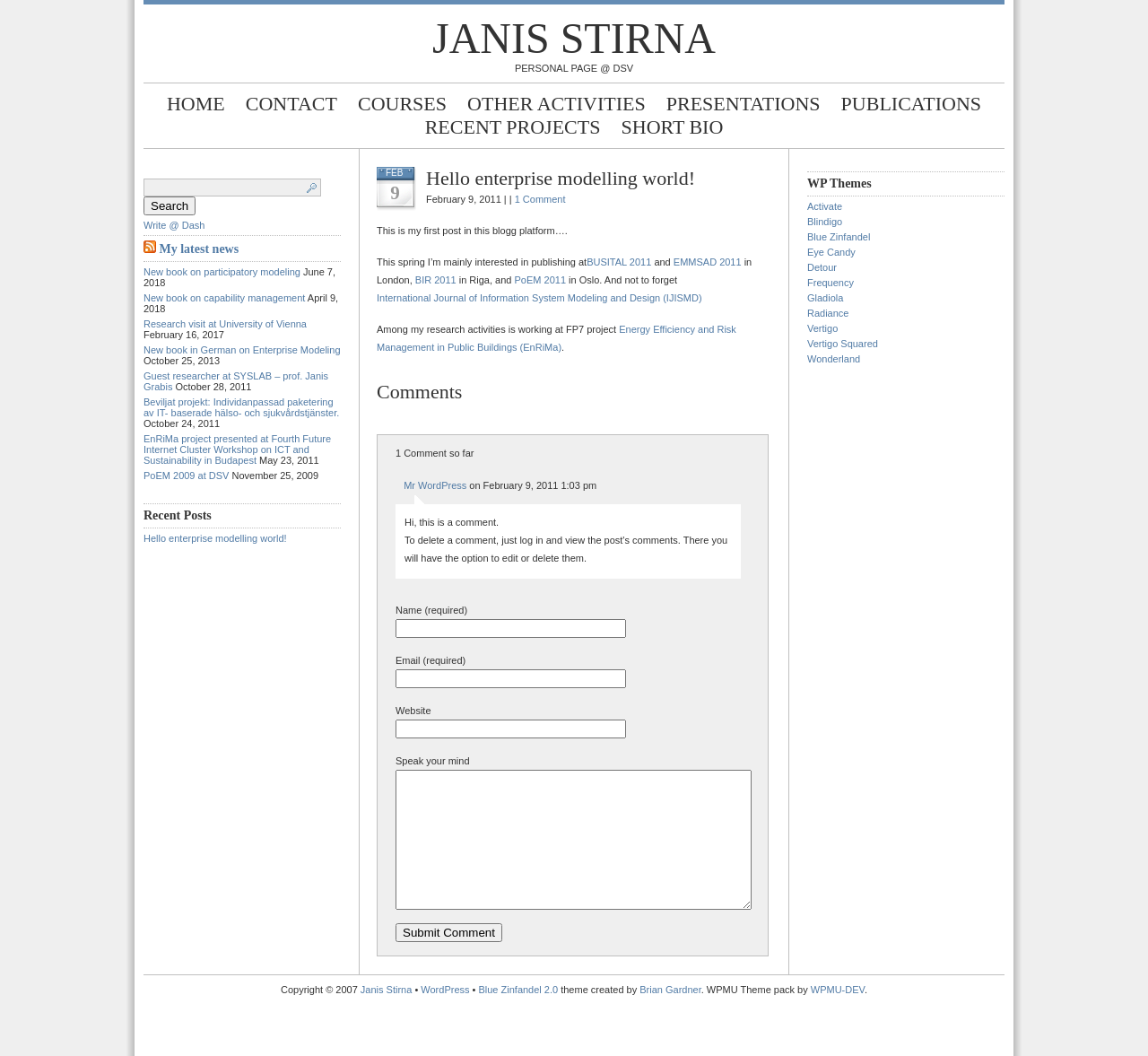Find the bounding box coordinates of the clickable element required to execute the following instruction: "Search for something". Provide the coordinates as four float numbers between 0 and 1, i.e., [left, top, right, bottom].

[0.125, 0.169, 0.28, 0.186]